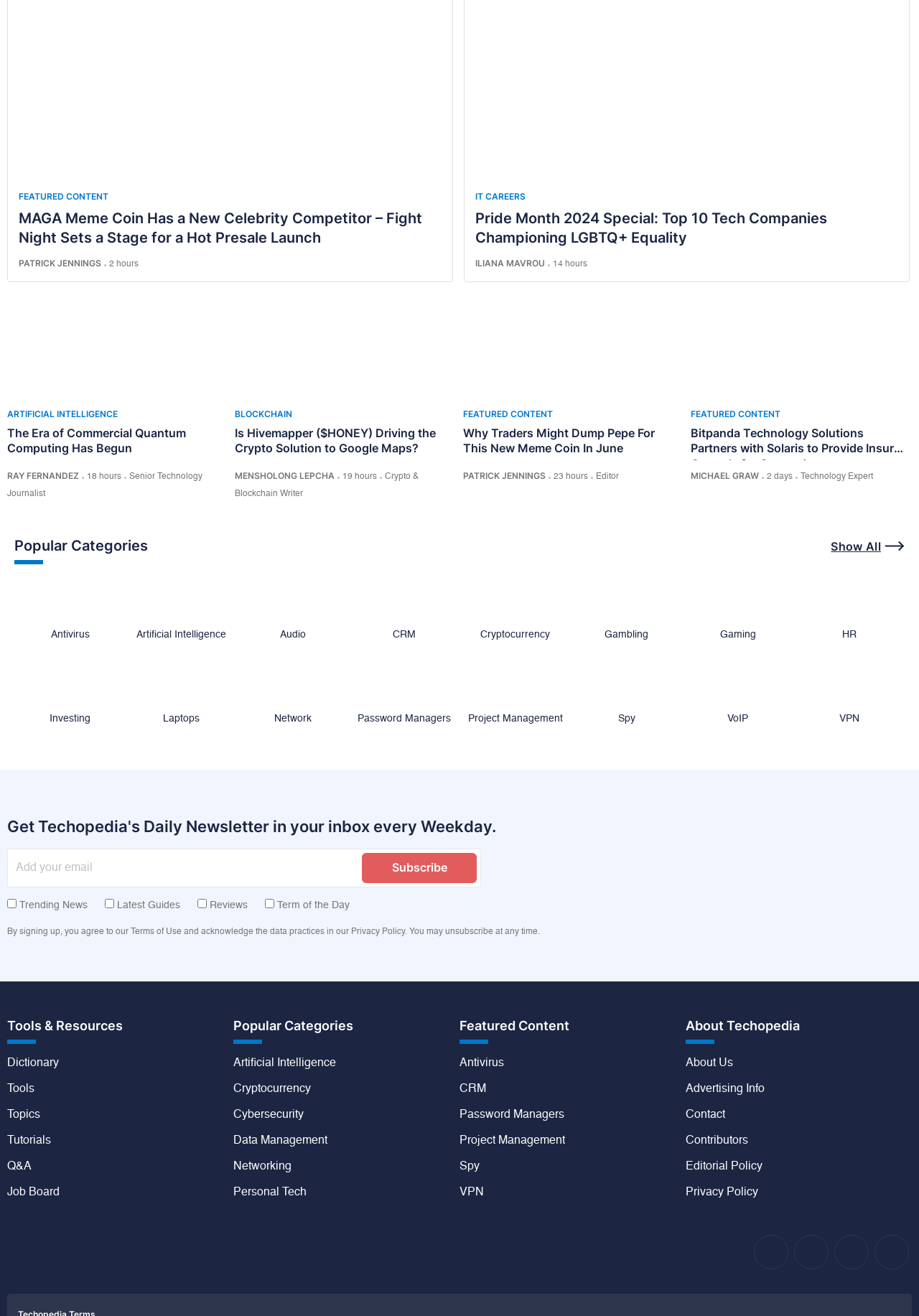Please identify the bounding box coordinates of the clickable element to fulfill the following instruction: "Read the 'The Era of Commercial Quantum Computing Has Begun' article". The coordinates should be four float numbers between 0 and 1, i.e., [left, top, right, bottom].

[0.008, 0.323, 0.244, 0.35]